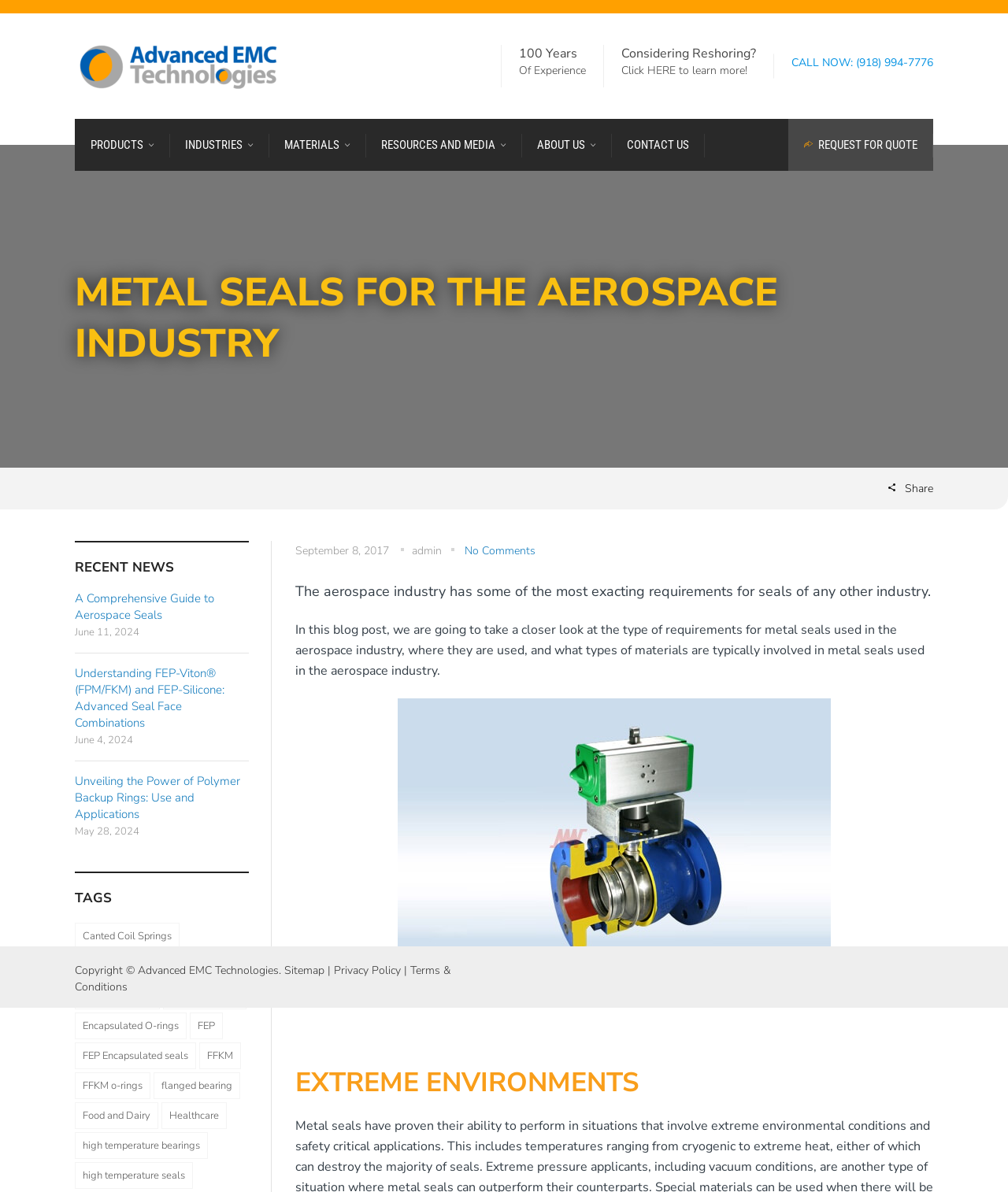What are the types of materials involved in metal seals used in the aerospace industry?
Offer a detailed and exhaustive answer to the question.

The webpage mentions that the blog post will discuss the types of materials involved in metal seals used in the aerospace industry, but it does not provide a specific answer.